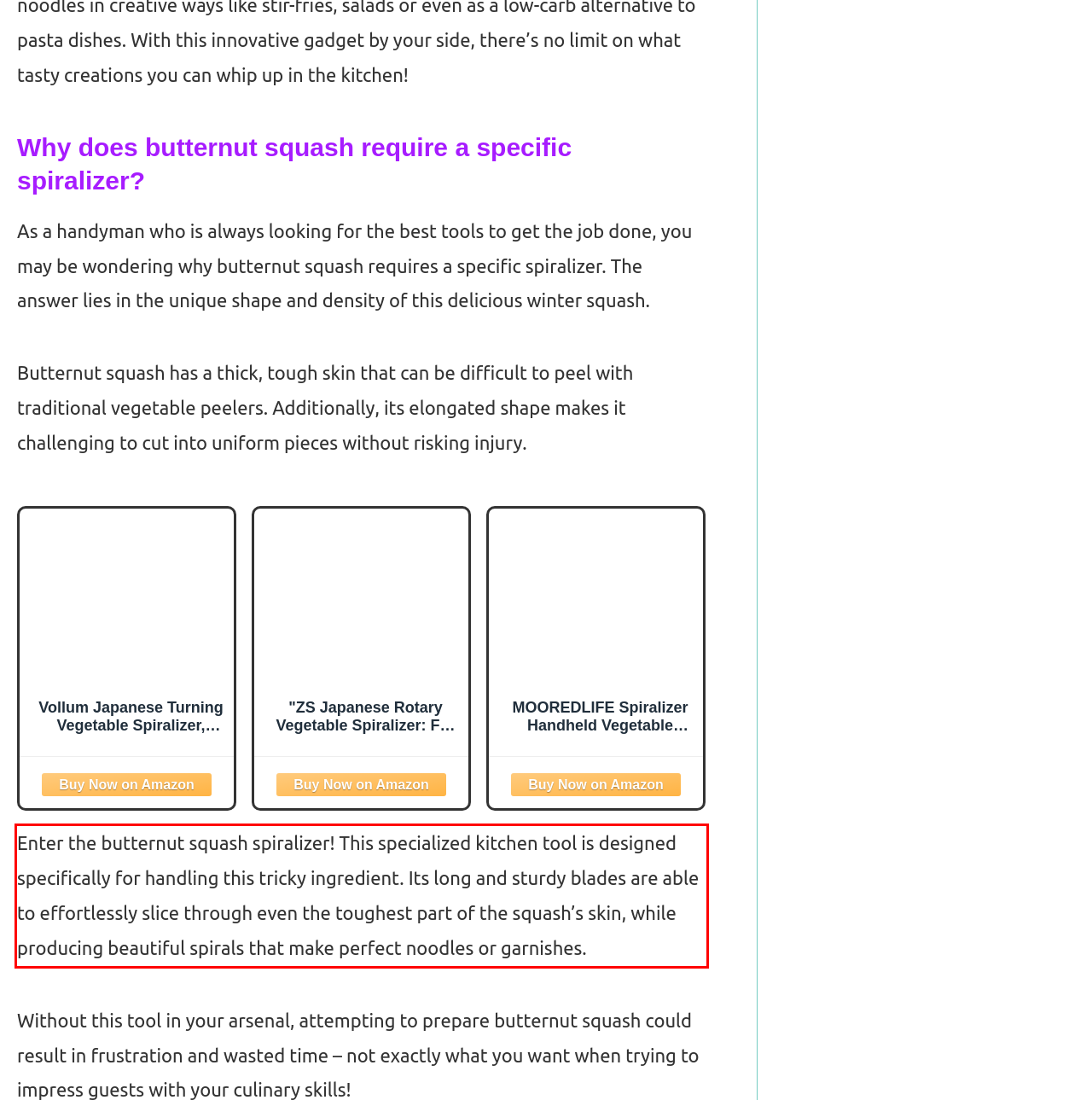Please look at the webpage screenshot and extract the text enclosed by the red bounding box.

Enter the butternut squash spiralizer! This specialized kitchen tool is designed specifically for handling this tricky ingredient. Its long and sturdy blades are able to effortlessly slice through even the toughest part of the squash’s skin, while producing beautiful spirals that make perfect noodles or garnishes.